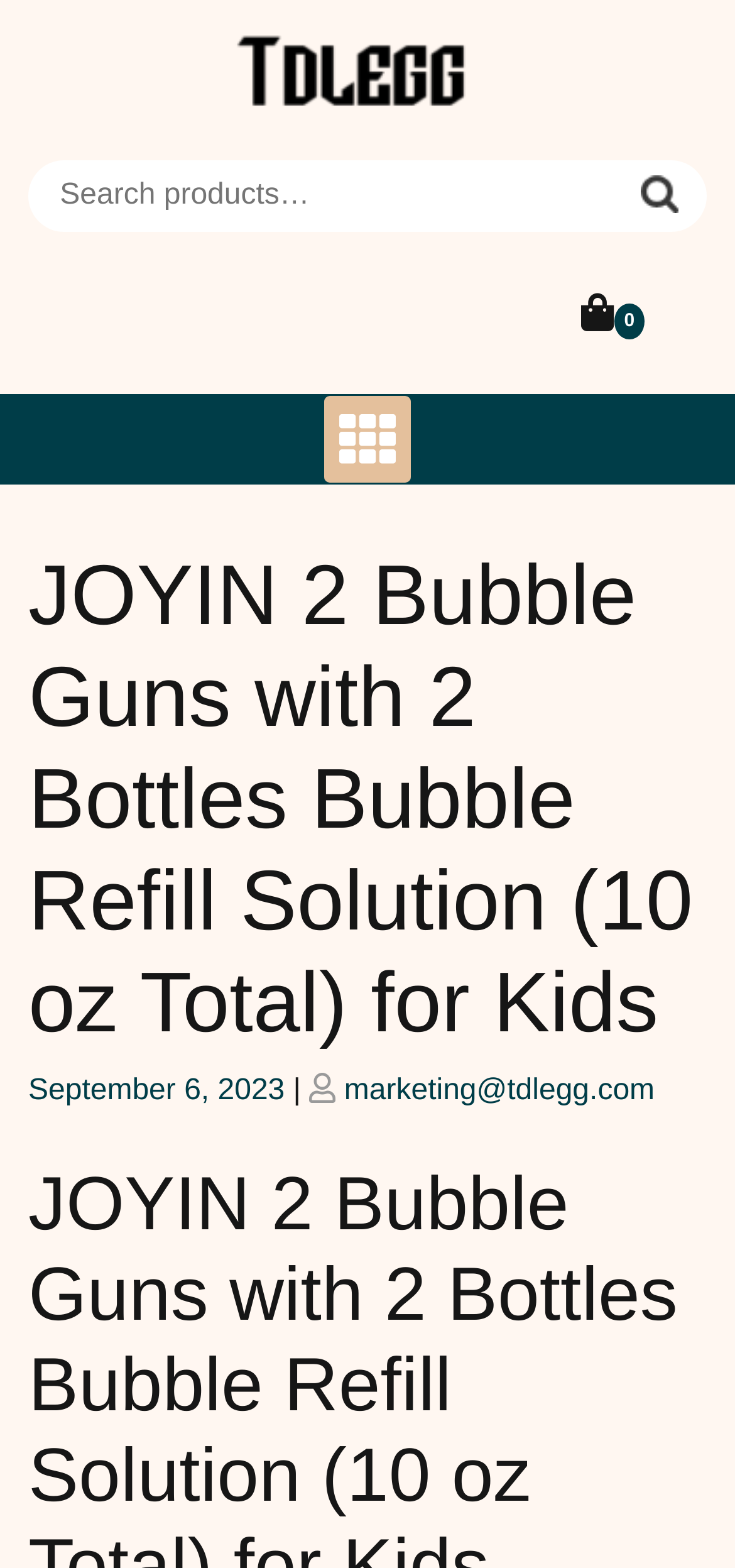Given the element description September 6, 2023, specify the bounding box coordinates of the corresponding UI element in the format (top-left x, top-left y, bottom-right x, bottom-right y). All values must be between 0 and 1.

[0.038, 0.686, 0.387, 0.706]